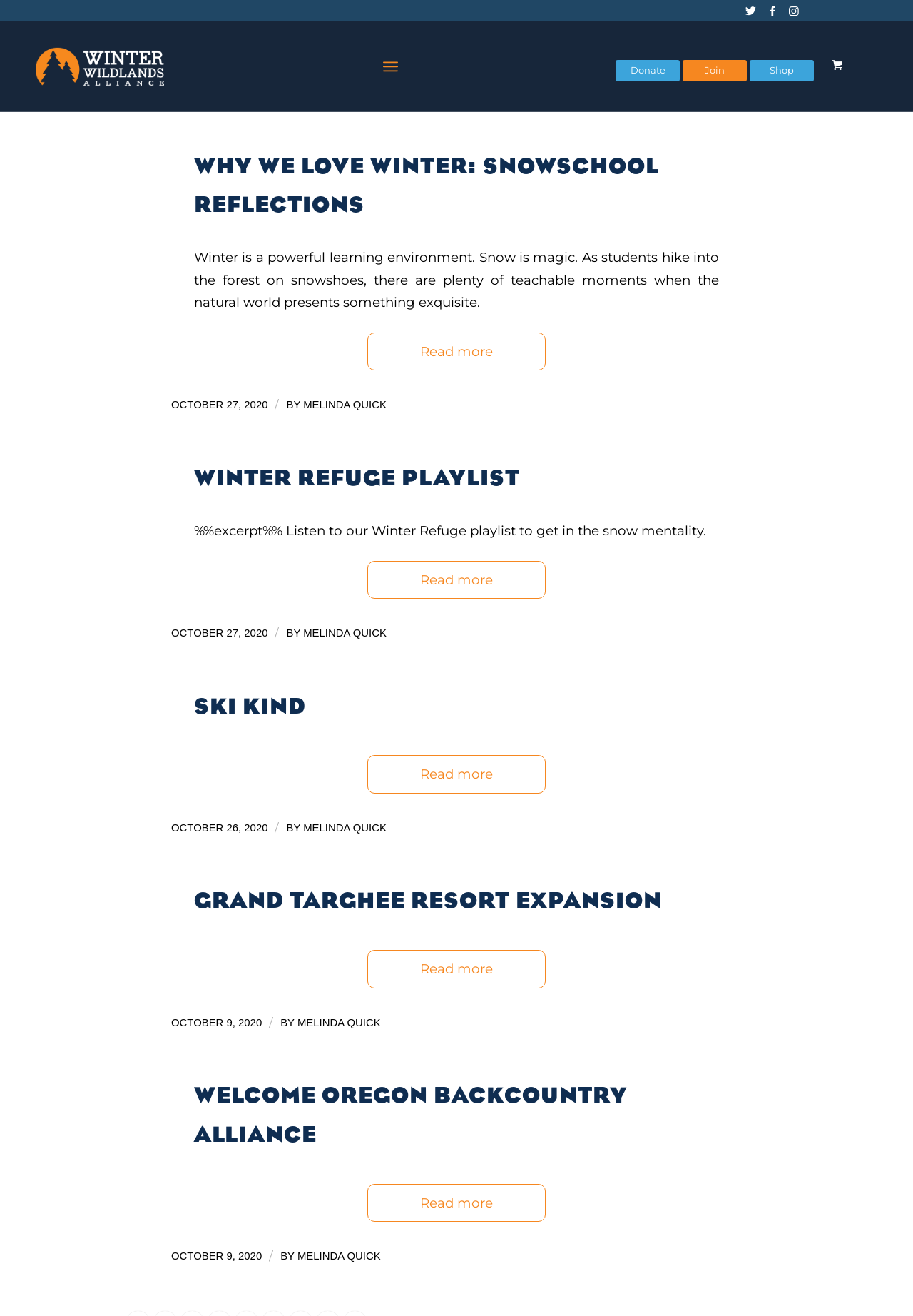Give the bounding box coordinates for this UI element: "Welcome Oregon Backcountry Alliance". The coordinates should be four float numbers between 0 and 1, arranged as [left, top, right, bottom].

[0.212, 0.823, 0.688, 0.871]